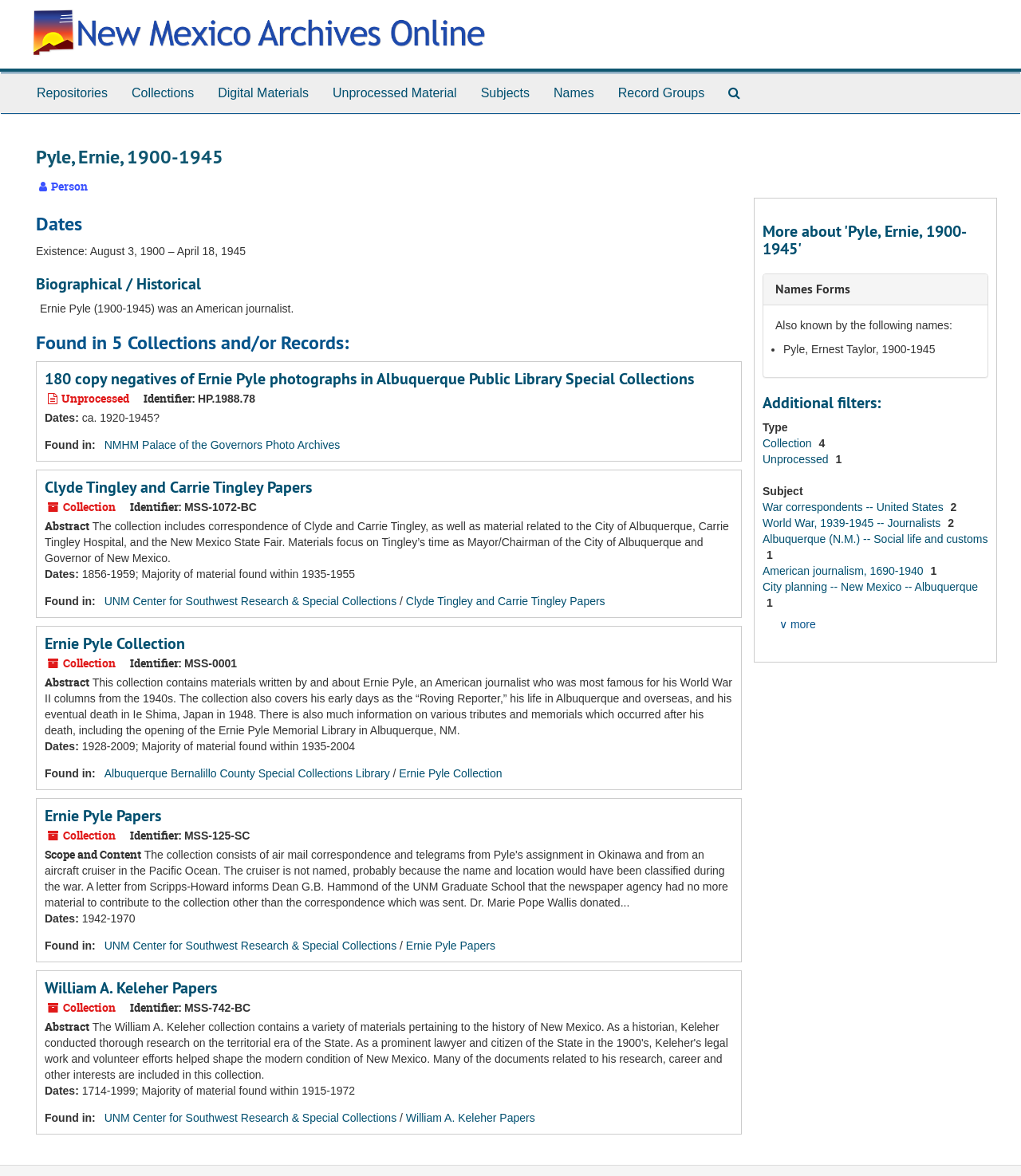Could you provide the bounding box coordinates for the portion of the screen to click to complete this instruction: "Click on 'Repositories'"?

[0.024, 0.062, 0.117, 0.096]